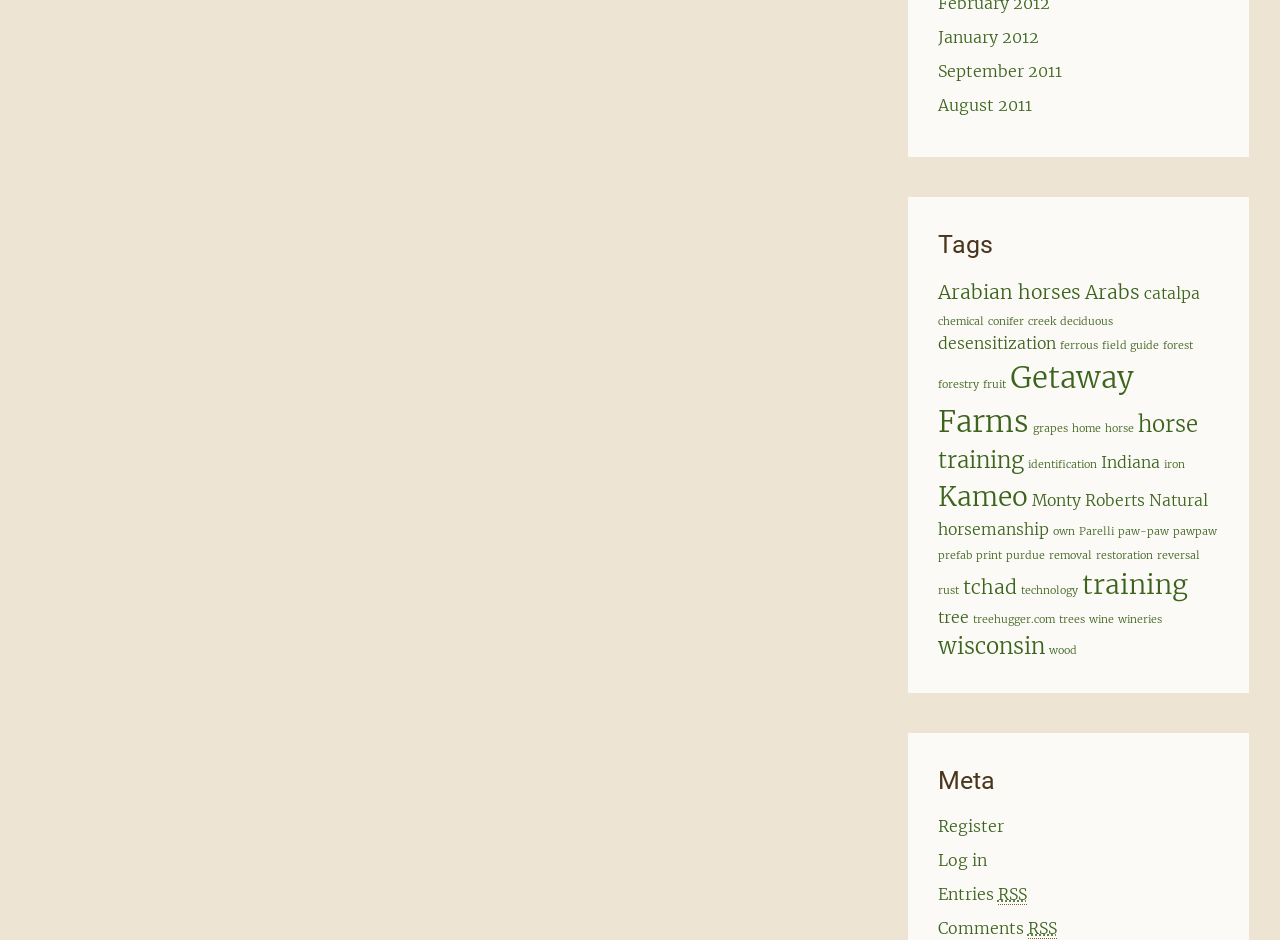Locate the bounding box coordinates of the area you need to click to fulfill this instruction: 'Visit the Saint Paul Prayer homepage'. The coordinates must be in the form of four float numbers ranging from 0 to 1: [left, top, right, bottom].

None